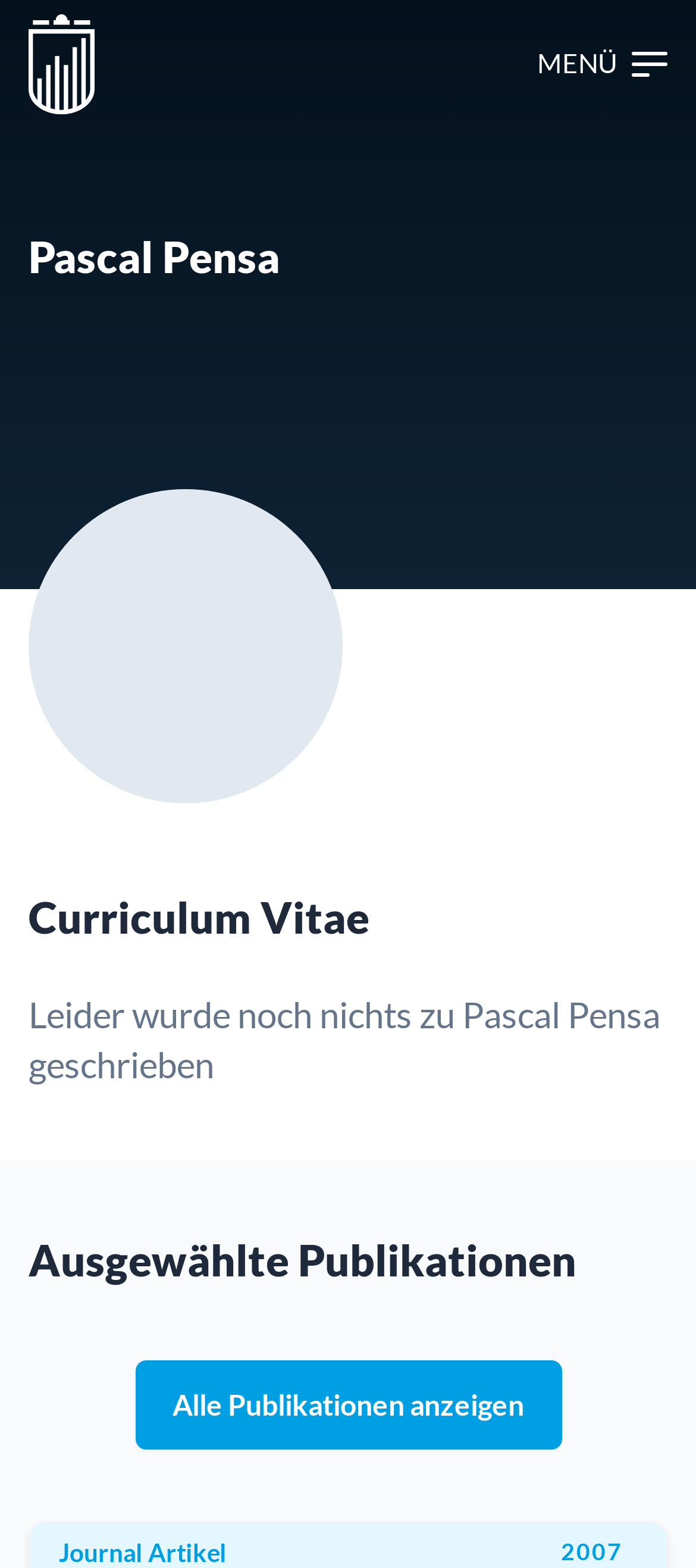How many publication types are listed?
Look at the image and construct a detailed response to the question.

I found the answer by looking at the link element with the text 'Alle Publikationen anzeigen' which has two static text elements 'Journal Artikel' and '2007' below it, indicating that there are two publication types listed.